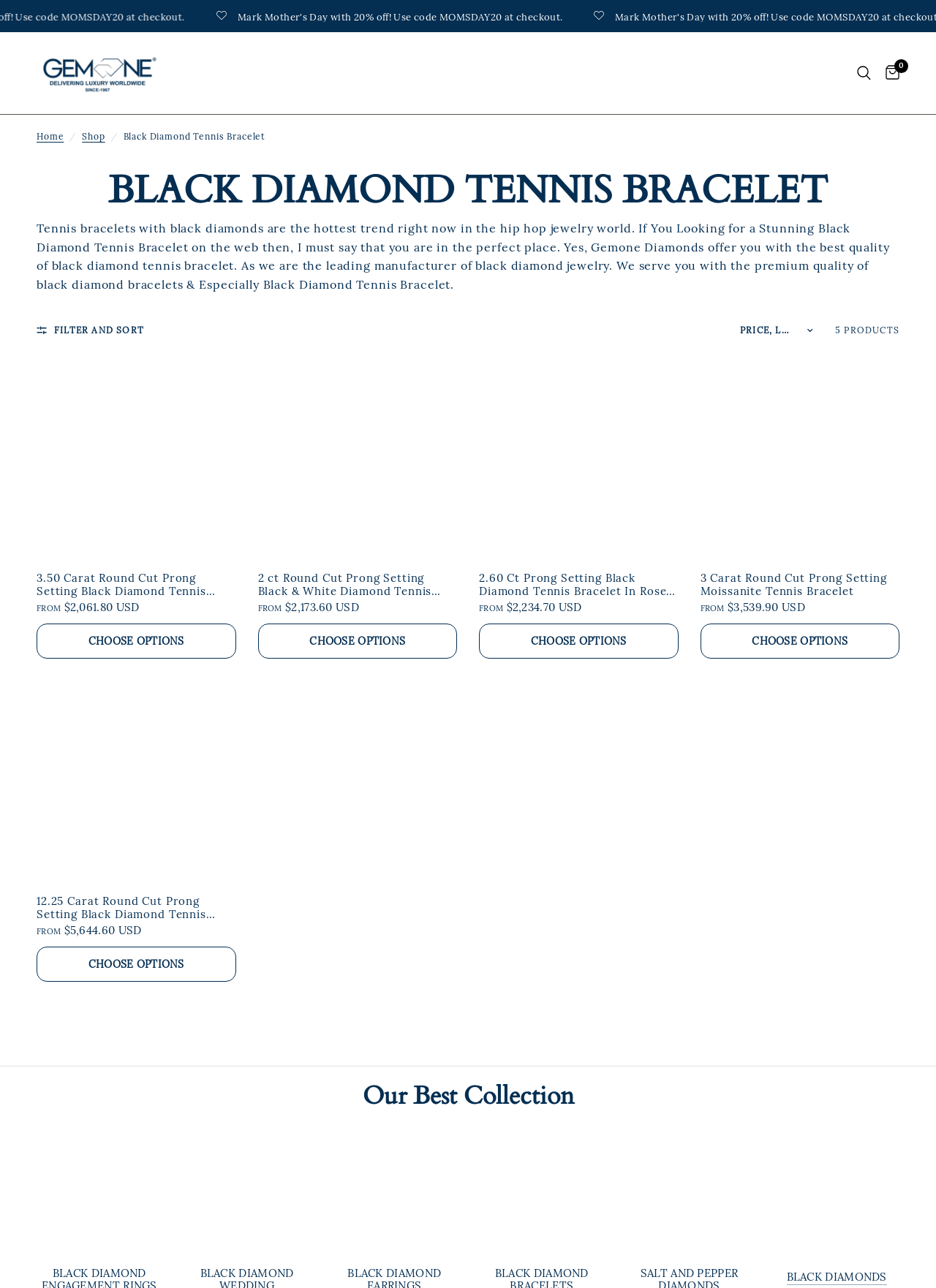What type of jewelry is featured on this page?
Utilize the image to construct a detailed and well-explained answer.

I read the heading and product descriptions, and it appears that this page is featuring black diamond tennis bracelets.